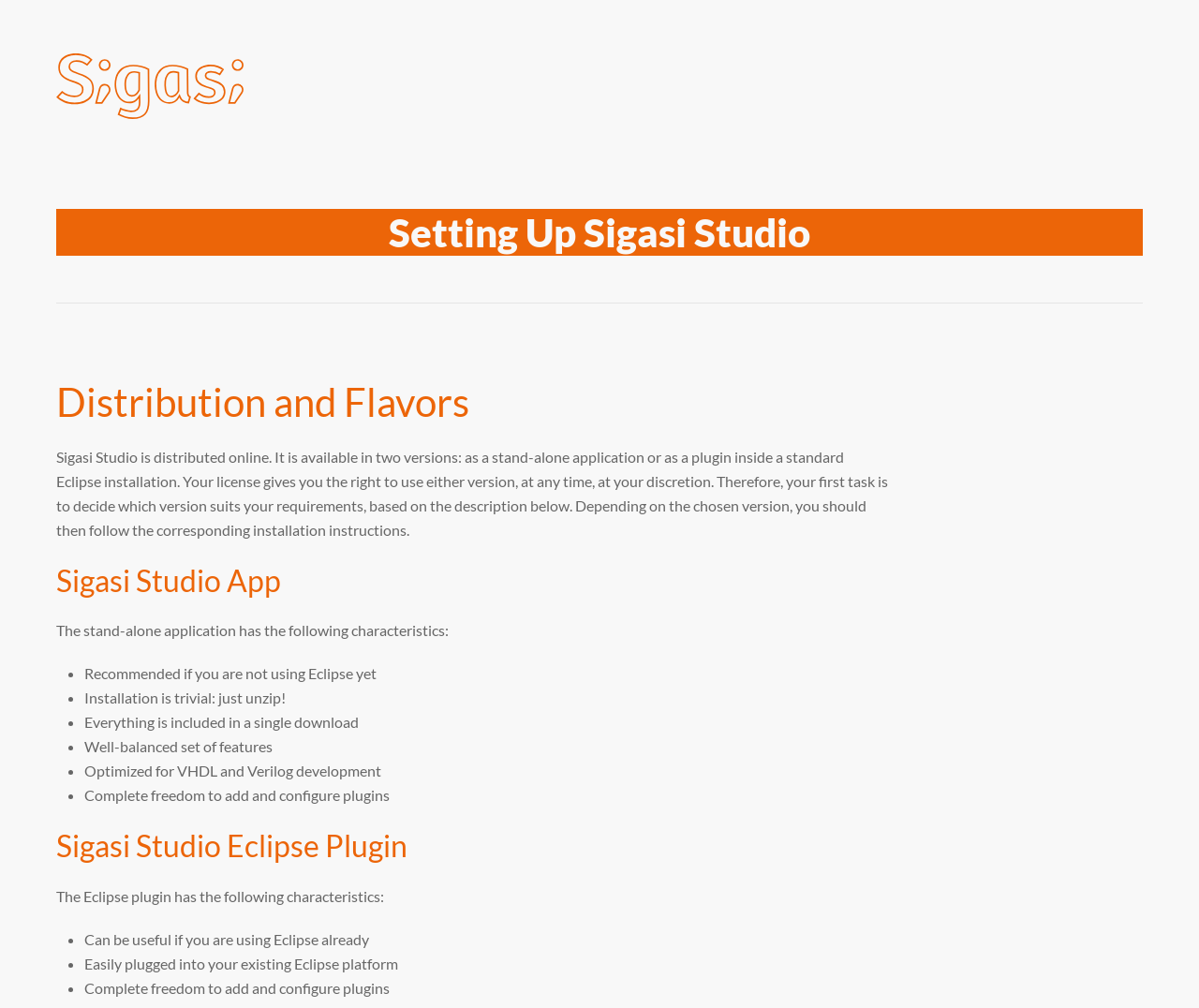What is the recommended Eclipse version for the Sigasi Studio plugin?
Provide a fully detailed and comprehensive answer to the question.

According to the webpage, the recommended Eclipse version for the Sigasi Studio plugin is Eclipse 2021-03 (4.19), which is mentioned in the section 'Prerequisites: Eclipse'.